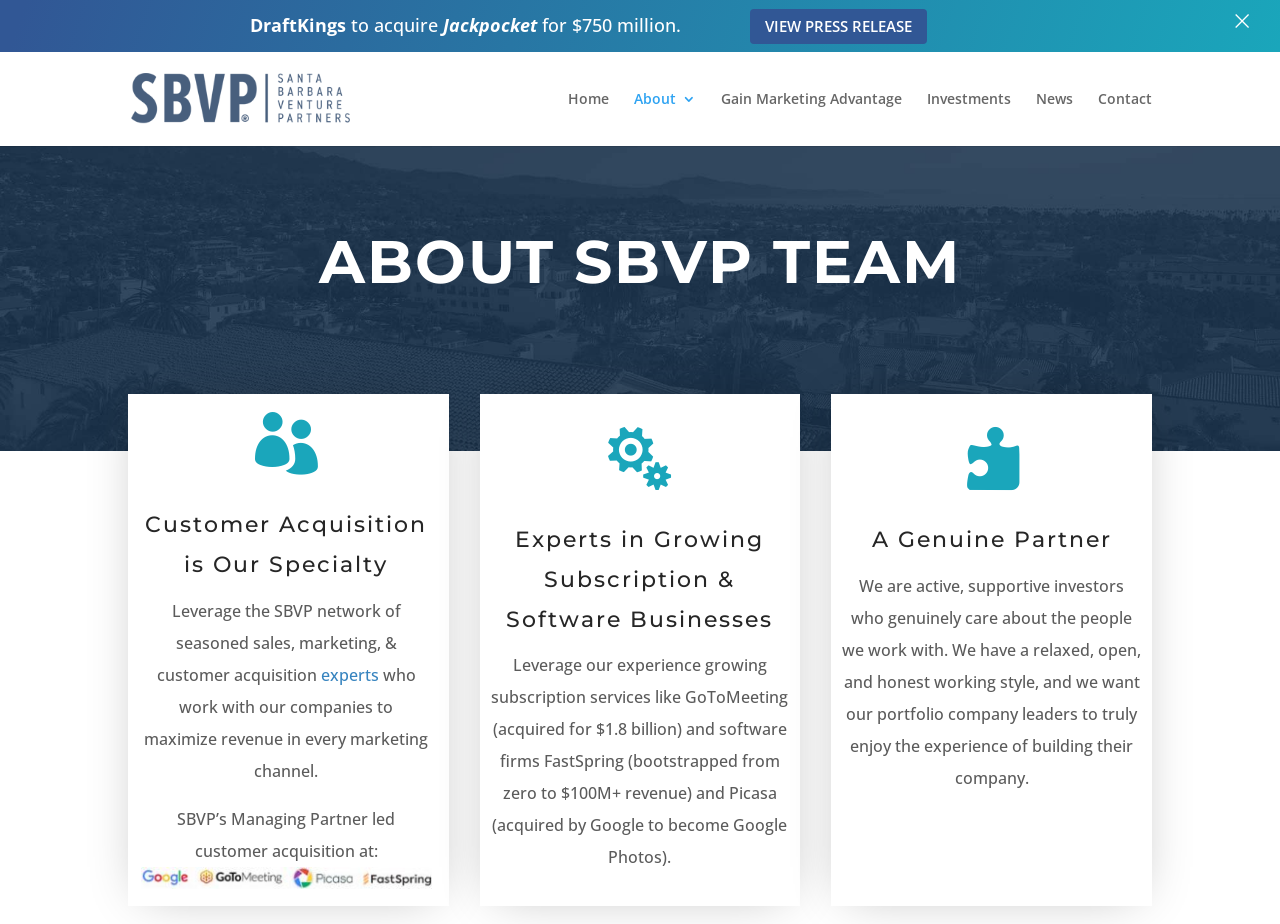Please locate the clickable area by providing the bounding box coordinates to follow this instruction: "Read the 'About' section".

[0.495, 0.096, 0.528, 0.116]